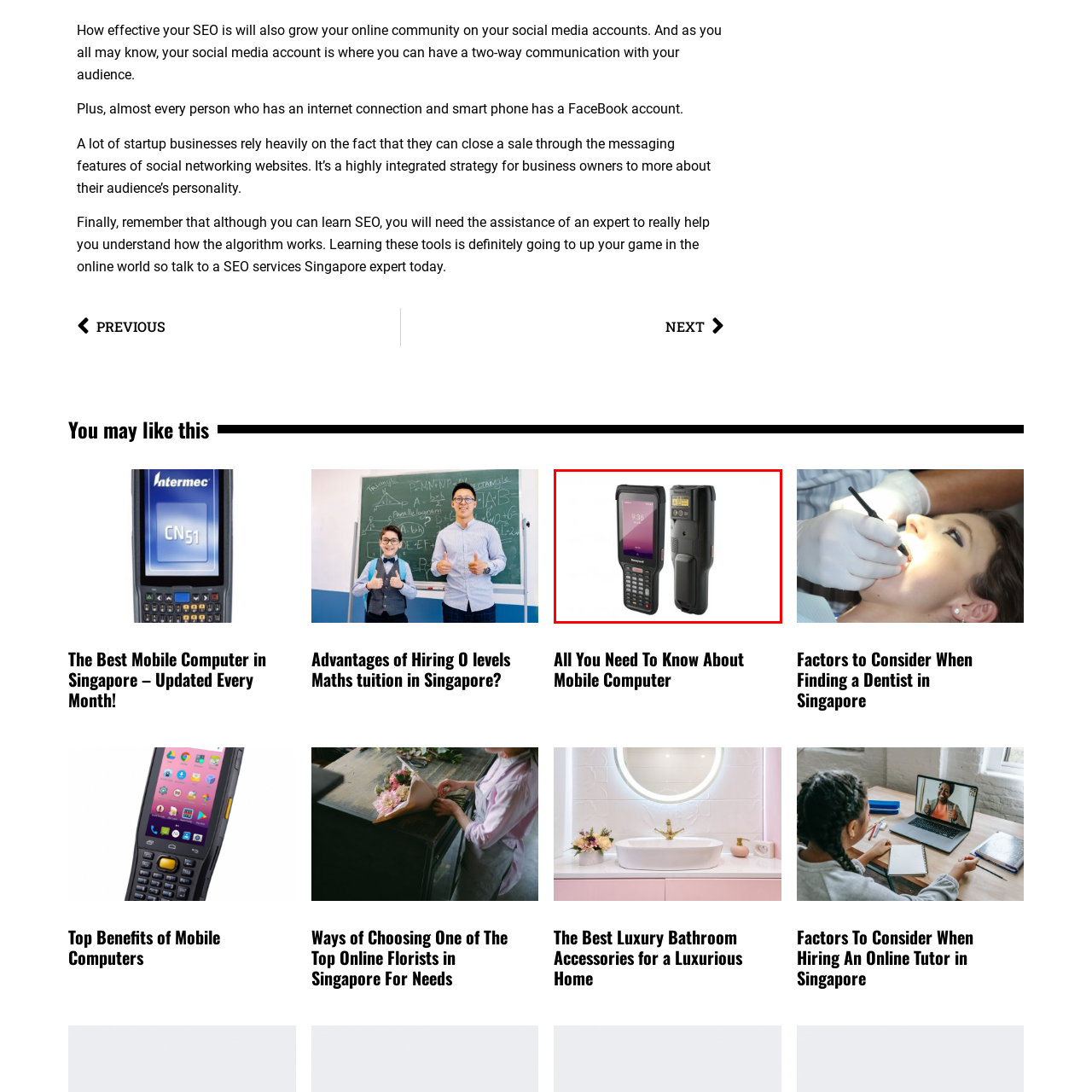Elaborate on the contents of the image highlighted by the red boundary in detail.

The image showcases a compact, handheld computer designed for mobile use, which exemplifies modern technology in practical applications. It features a large touchscreen display on the front and a robust keypad, indicating its functionality in various environments, particularly in logistics or inventory management. The device's design reflects durability, with rugged casing suitable for challenging conditions, while the presence of buttons suggests ease of use for quick data entry. This mobile computer is likely to be used in industries requiring real-time data access and communication, underscoring its importance in enhancing operational efficiency.